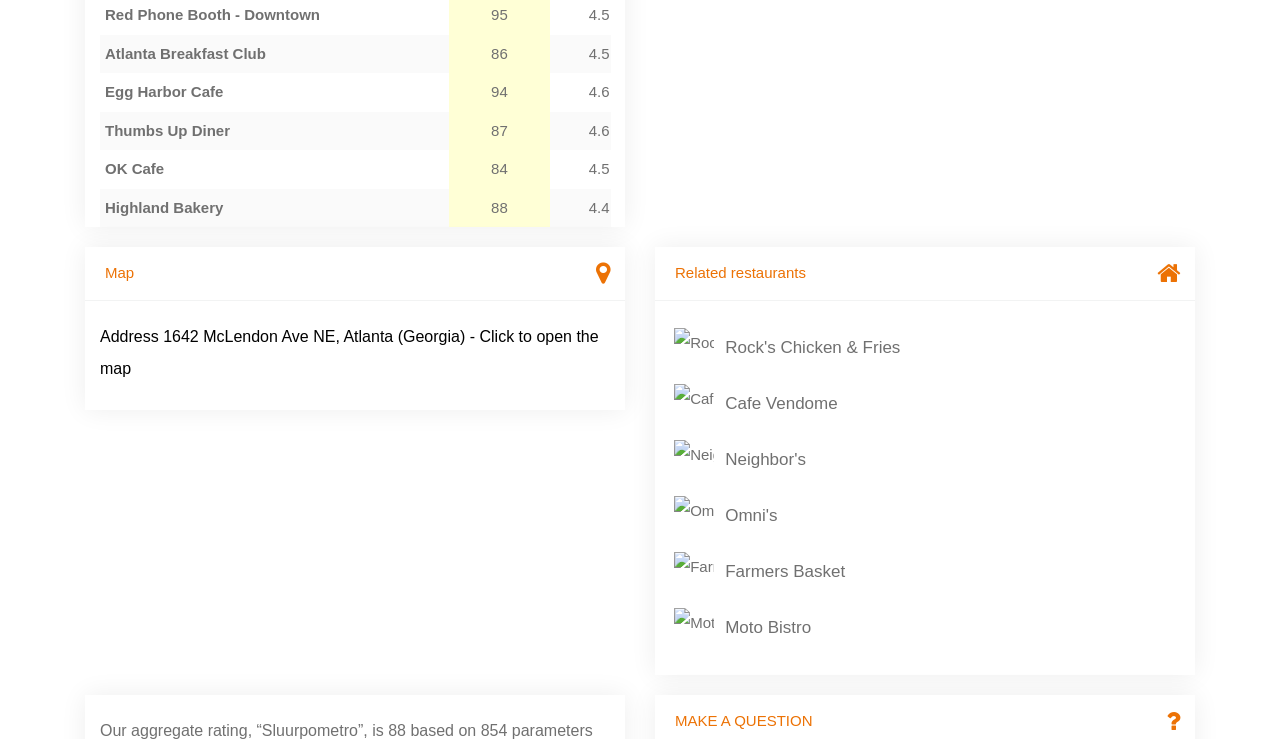Can you look at the image and give a comprehensive answer to the question:
How many related restaurants are listed?

The related restaurants are listed in a table with 5 rows, each row representing a related restaurant, and each row has an image and a link to the related restaurant.